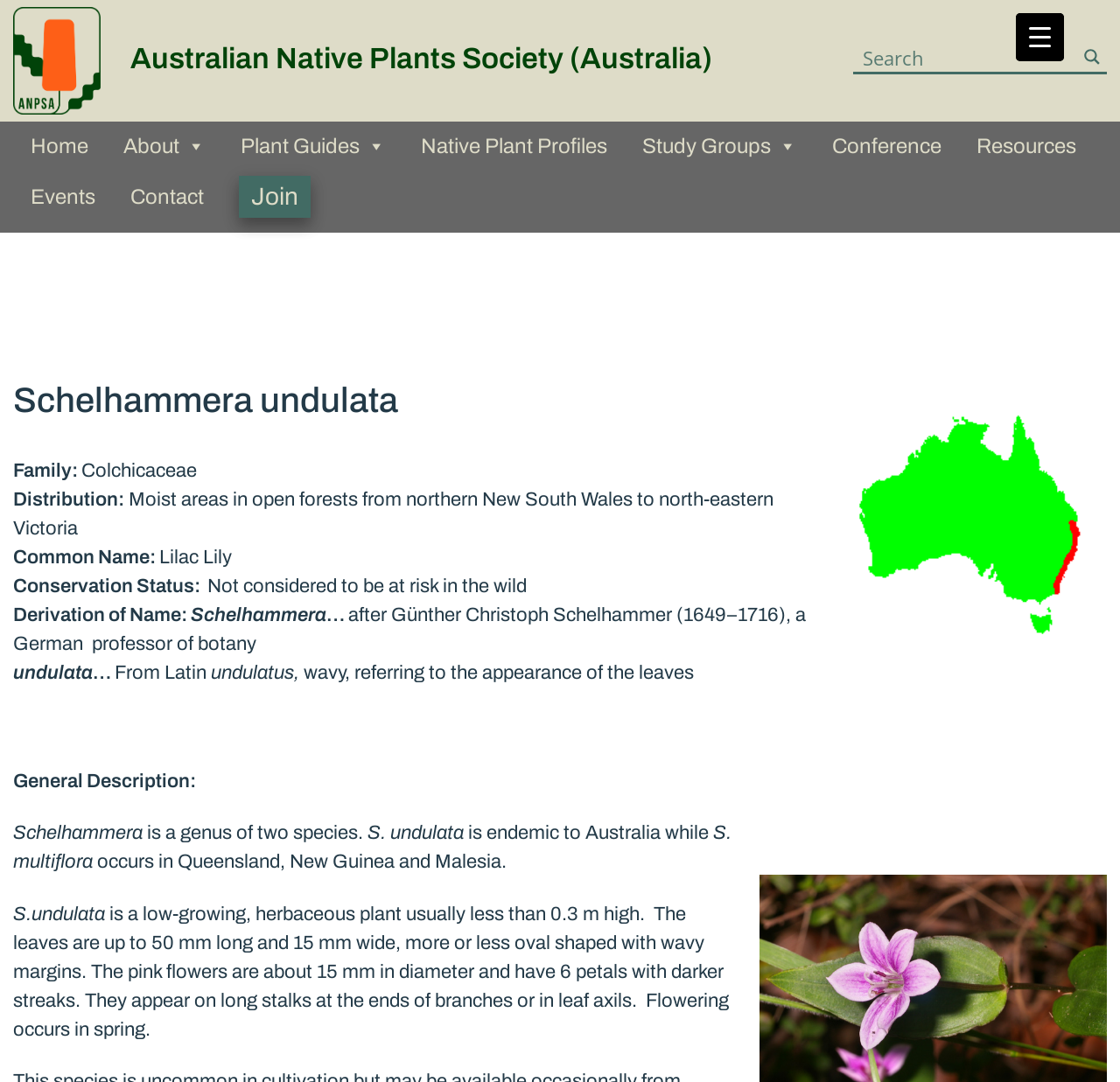Determine the bounding box coordinates for the UI element with the following description: "Australian Native Plants Society (Australia)". The coordinates should be four float numbers between 0 and 1, represented as [left, top, right, bottom].

[0.012, 0.04, 0.636, 0.069]